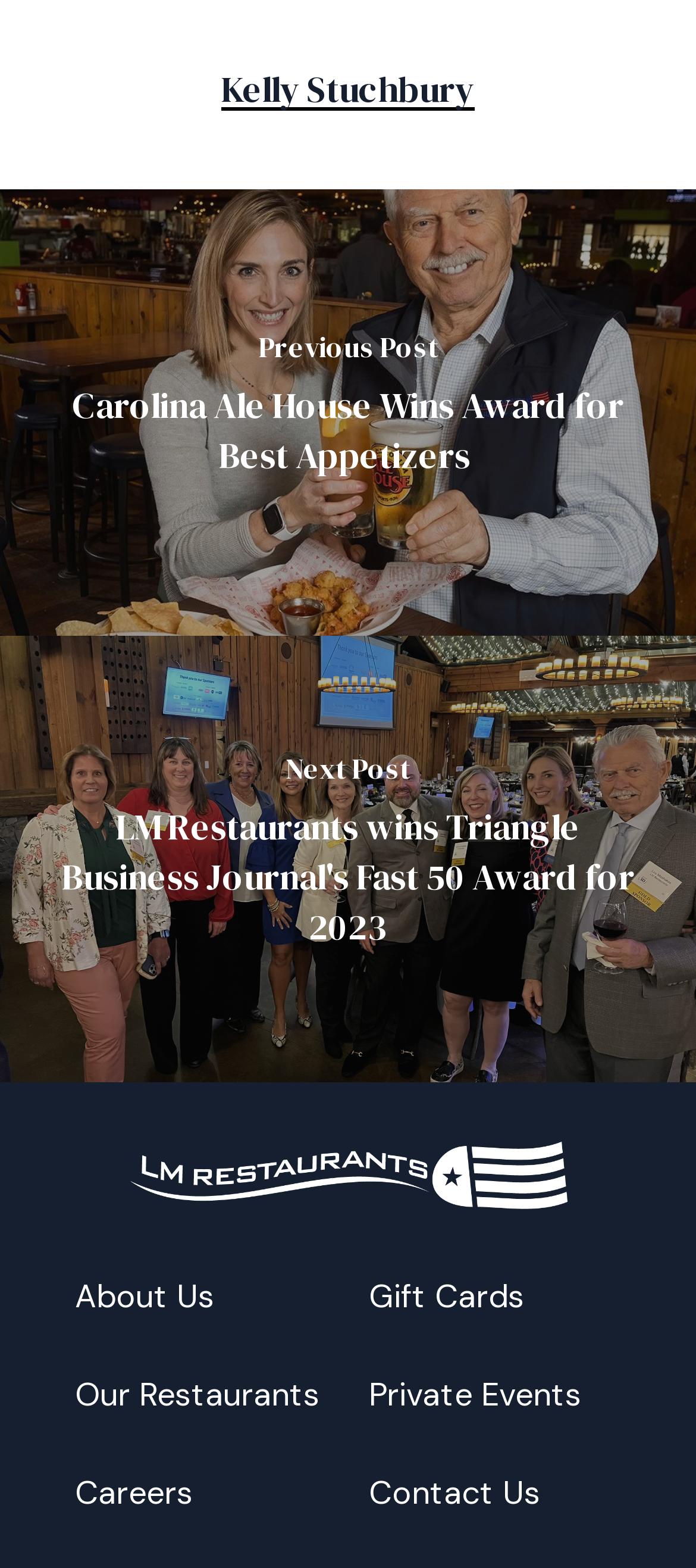Bounding box coordinates are specified in the format (top-left x, top-left y, bottom-right x, bottom-right y). All values are floating point numbers bounded between 0 and 1. Please provide the bounding box coordinate of the region this sentence describes: Careers

[0.108, 0.938, 0.277, 0.966]